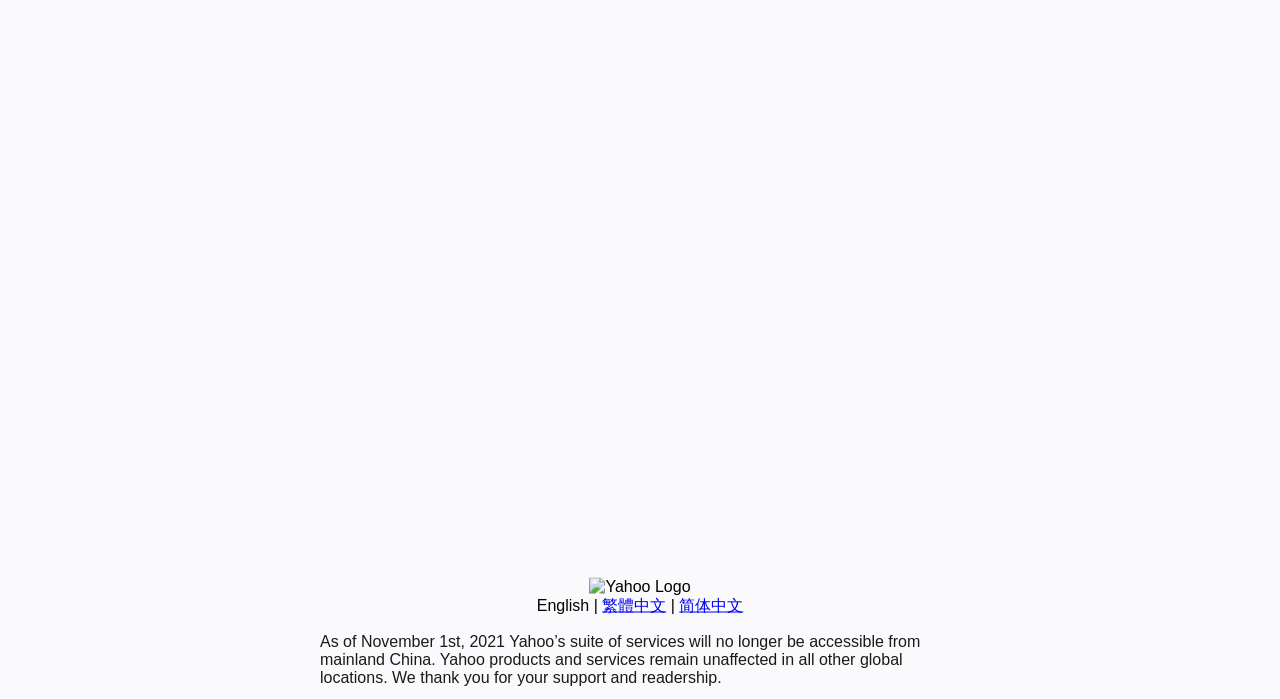Locate the bounding box coordinates of the UI element described by: "Resources". The bounding box coordinates should consist of four float numbers between 0 and 1, i.e., [left, top, right, bottom].

None